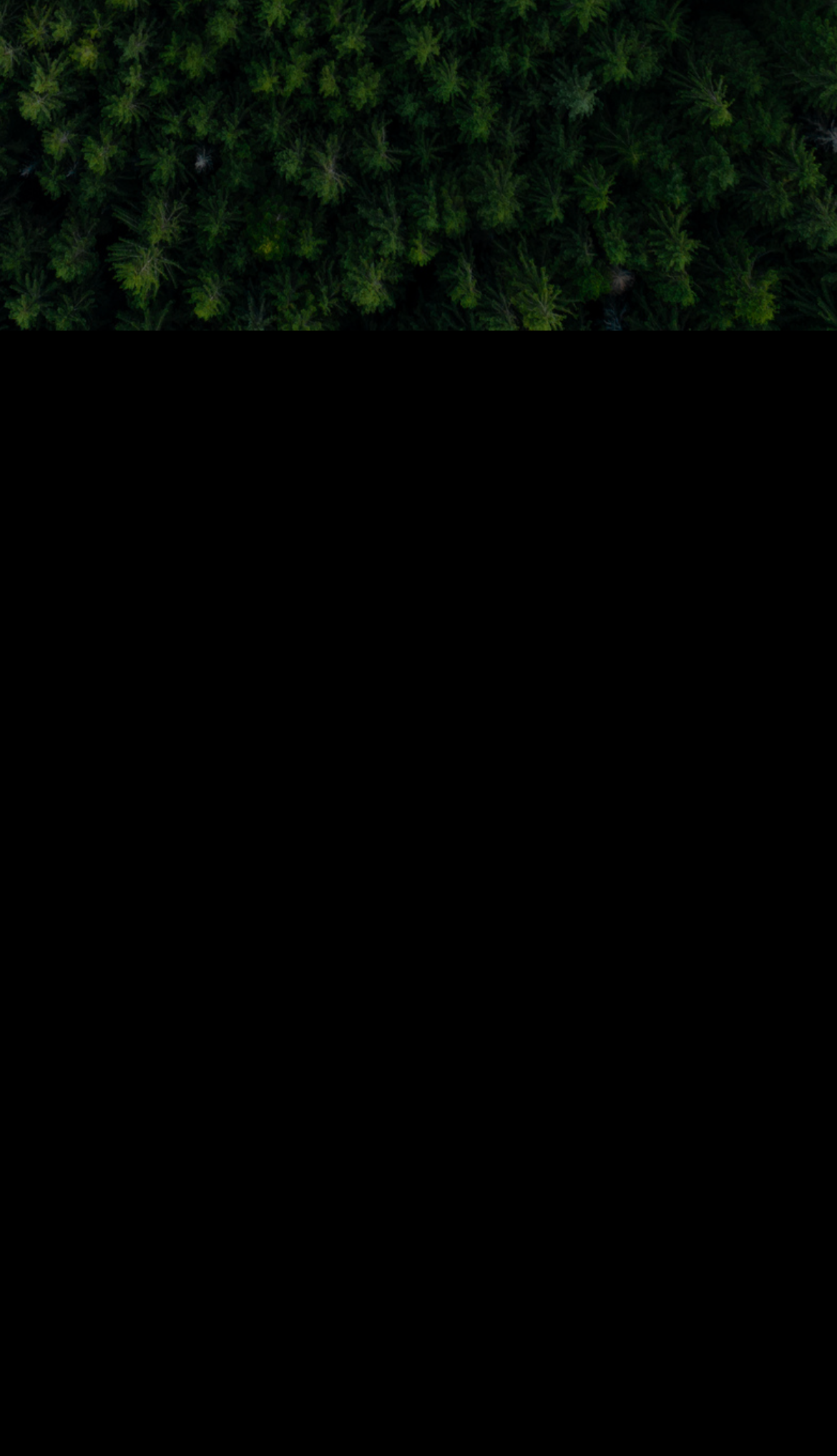Determine the bounding box coordinates for the clickable element required to fulfill the instruction: "Learn about the company's leadership". Provide the coordinates as four float numbers between 0 and 1, i.e., [left, top, right, bottom].

[0.051, 0.549, 0.949, 0.6]